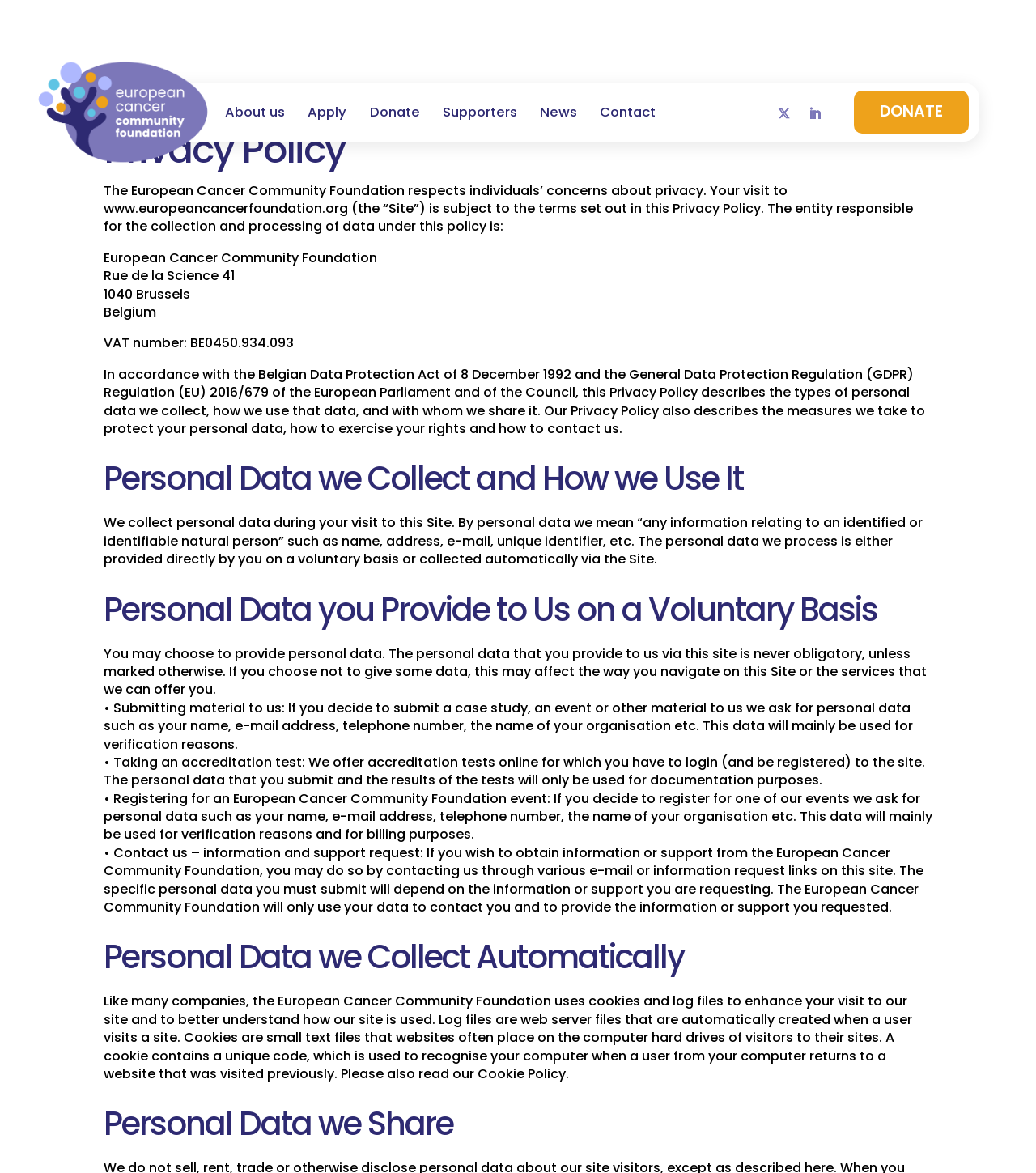Identify the bounding box coordinates of the specific part of the webpage to click to complete this instruction: "Click the 'DONATE' button".

[0.824, 0.078, 0.935, 0.114]